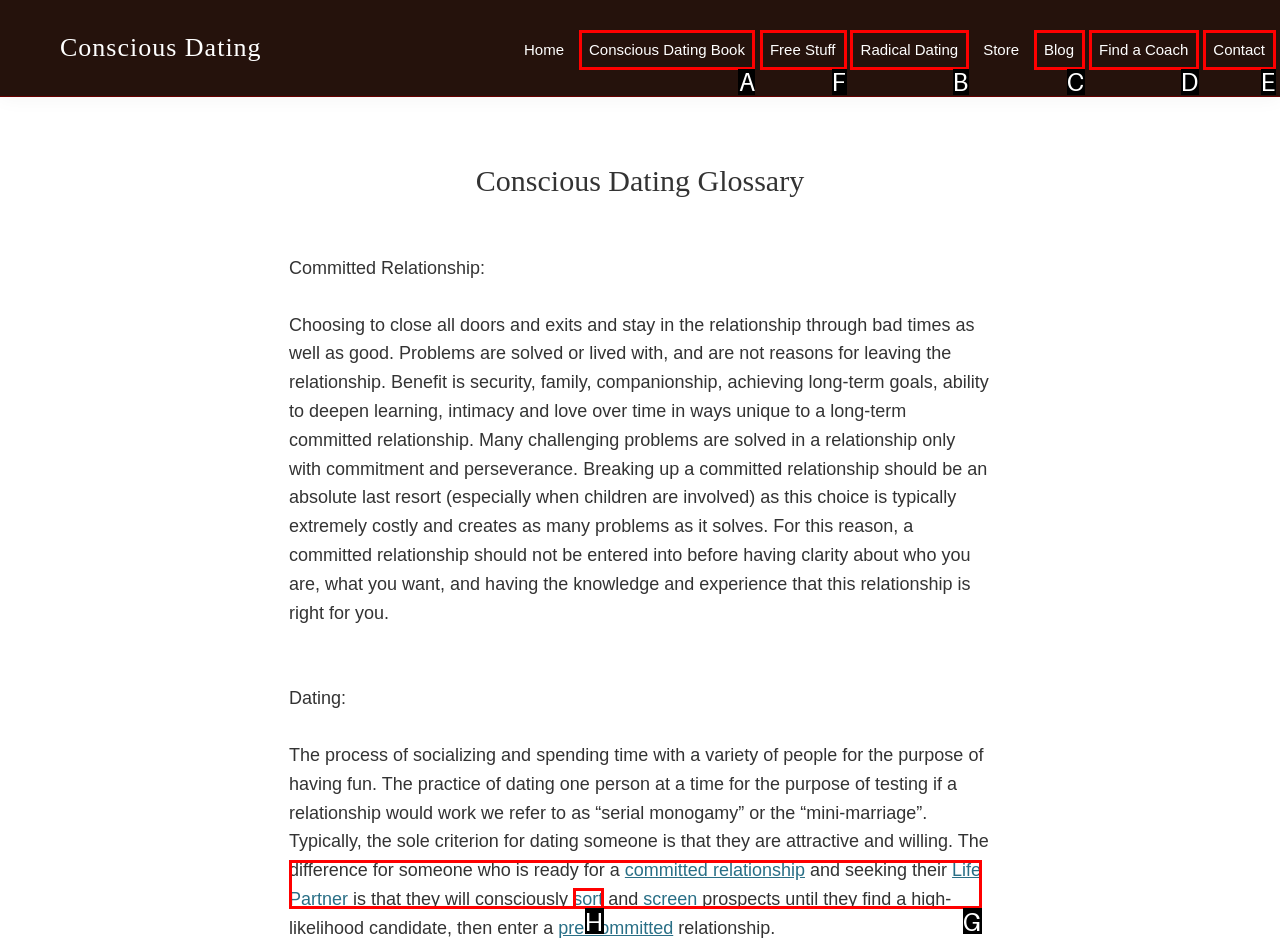Determine the HTML element to be clicked to complete the task: Click on the 'Free Stuff' link. Answer by giving the letter of the selected option.

F